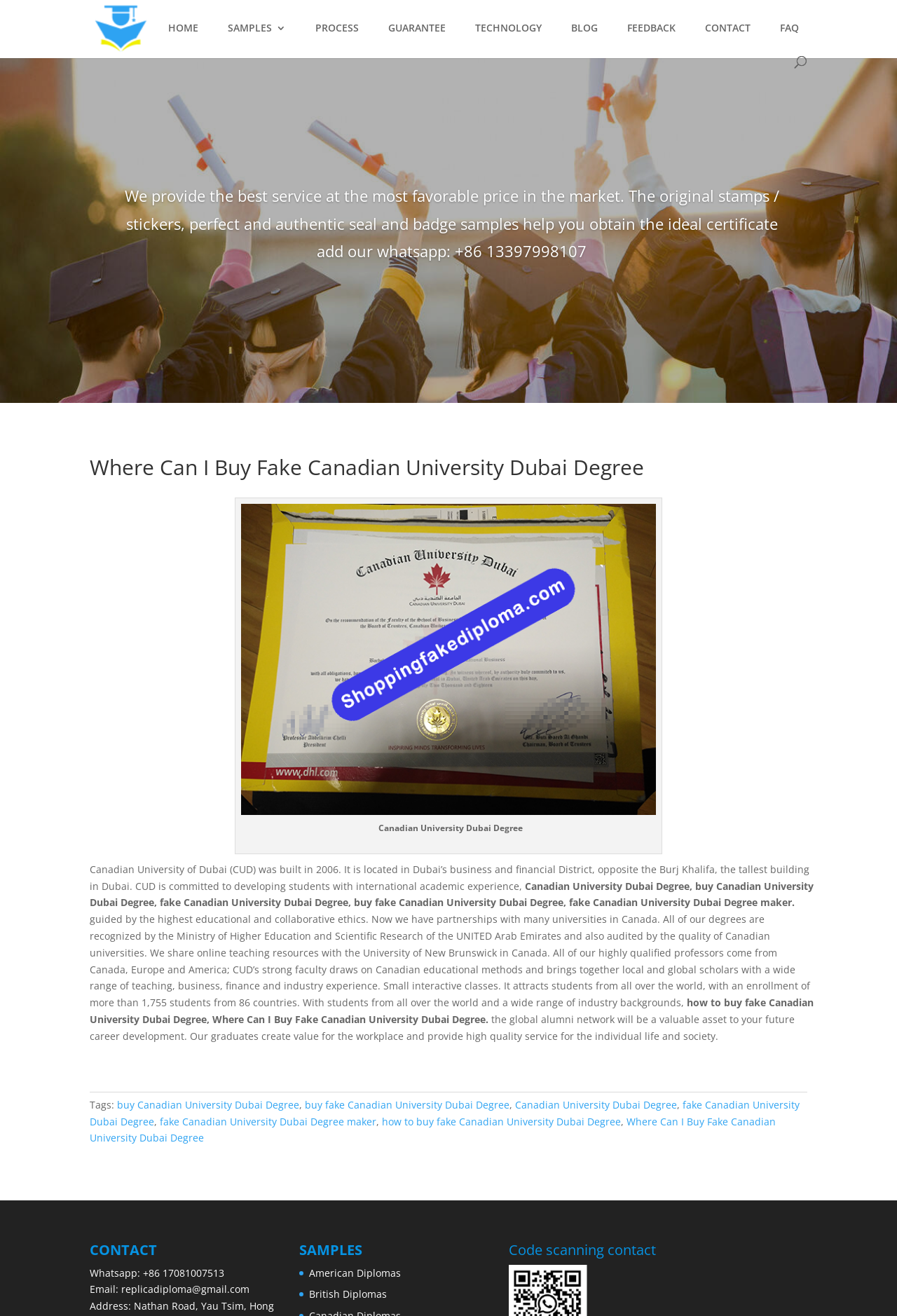What is the contact WhatsApp number?
Using the visual information, answer the question in a single word or phrase.

+86 13397998107